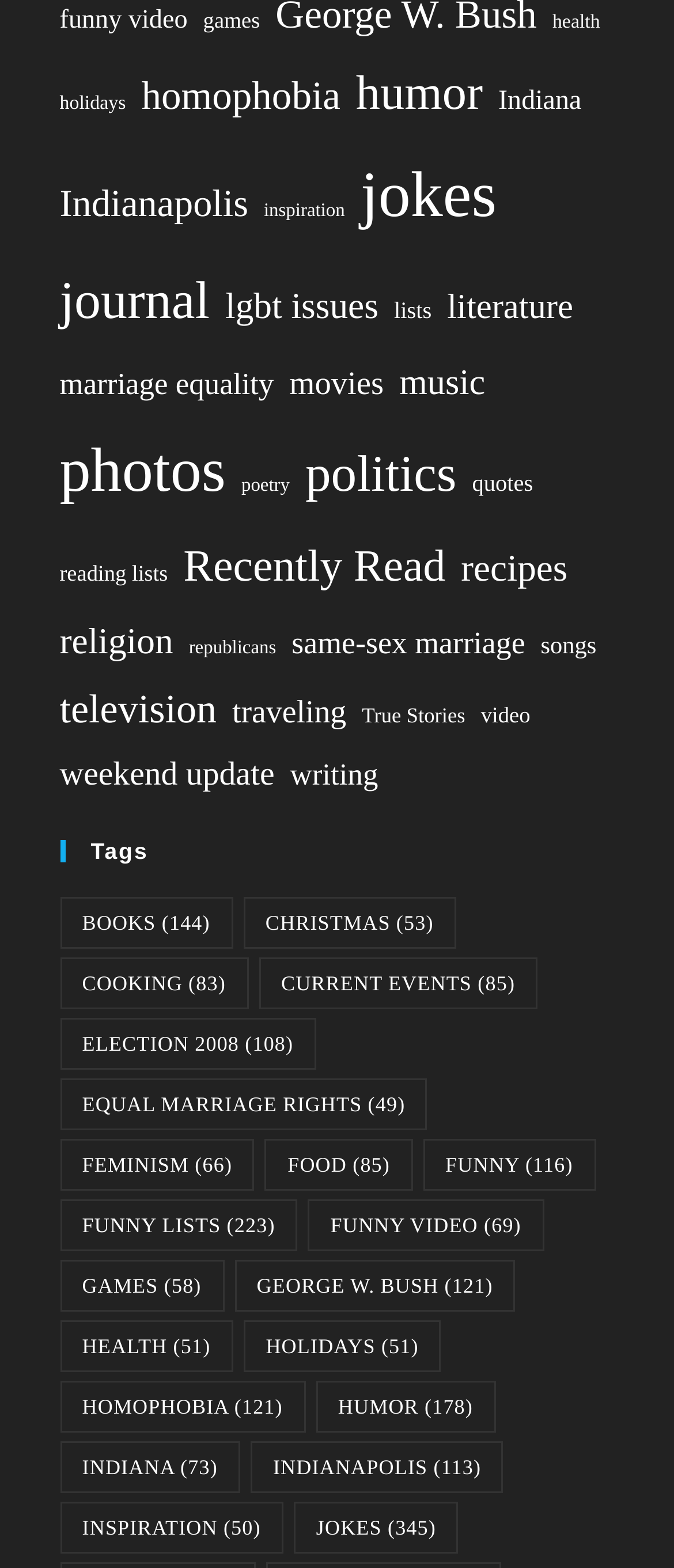Is the 'games' category above or below the 'health' category?
Utilize the image to construct a detailed and well-explained answer.

I compared the y1 and y2 coordinates of the bounding boxes of the 'games' and 'health' links. Since the y1 and y2 values of 'games' are smaller than those of 'health', 'games' is above 'health'.